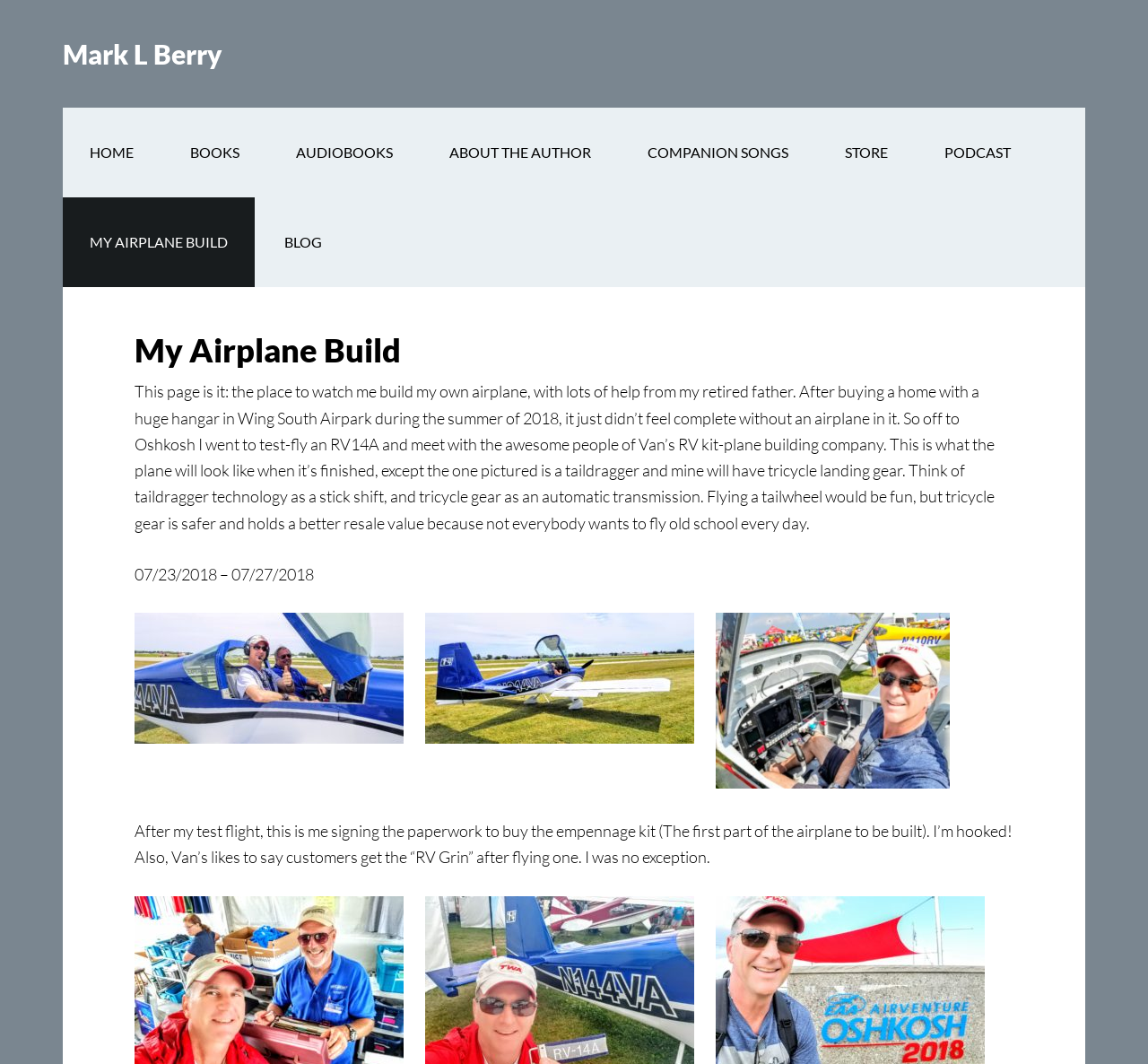Describe every aspect of the webpage comprehensively.

This webpage is about Mark L Berry's personal project of building his own airplane with the help of his retired father. At the top left corner, there is a link to the author's name, "Mark L Berry". Below it, there is a navigation menu with 9 links, including "HOME", "BOOKS", "AUDIOBOOKS", "ABOUT THE AUTHOR", "COMPANION SONGS", "STORE", "PODCAST", "MY AIRPLANE BUILD", and "BLOG". 

To the right of the navigation menu, there is a breadcrumb trail indicating the current page, "My Airplane Build", with a separator icon in between. The main content of the page is a header with the title "My Airplane Build" followed by a descriptive paragraph about the project. The paragraph explains how the author decided to build his own airplane after buying a home with a huge hangar and test-flying an RV14A at Oshkosh. 

Below the paragraph, there is a date range "07/23/2018 – 07/27/2018" and a small icon. Further down, there is another paragraph describing the author's experience after test-flying the airplane and signing the paperwork to buy the empennage kit. The text is accompanied by no images, but the description of the airplane and the author's experience gives a vivid picture of the project.